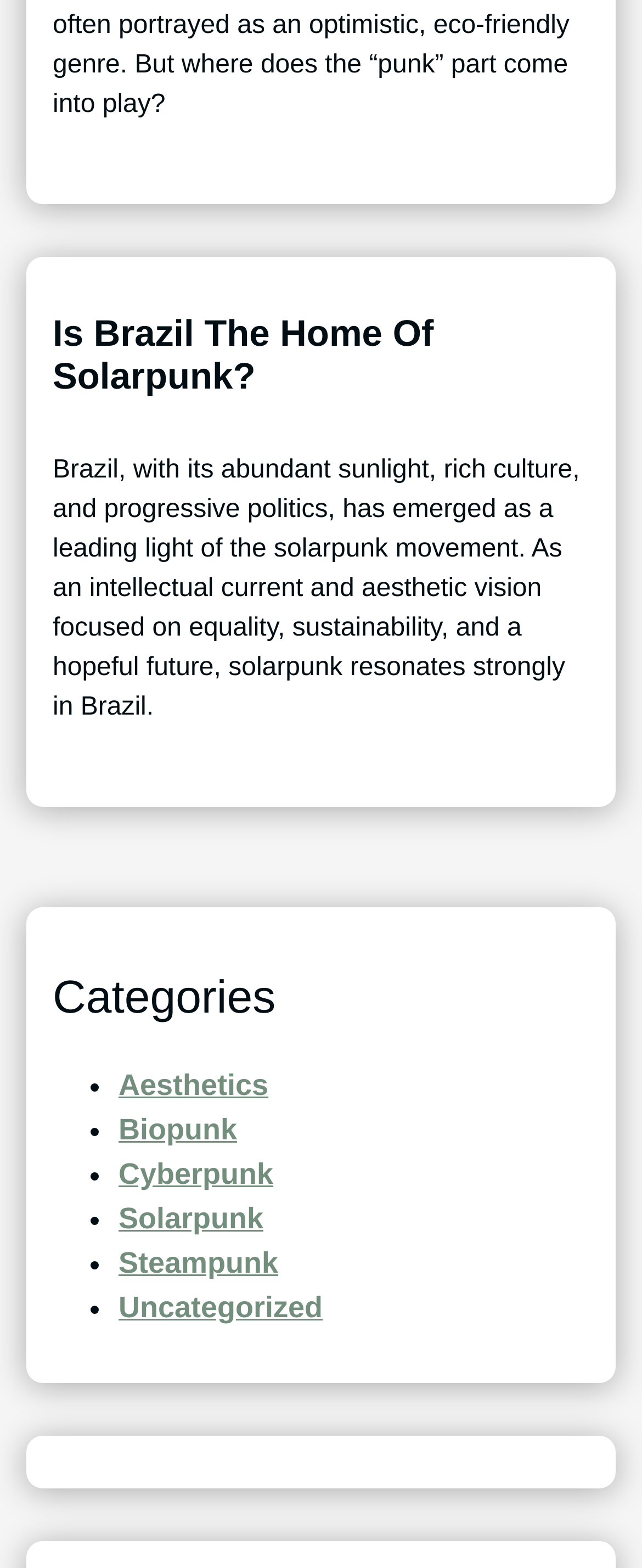Provide the bounding box coordinates of the HTML element described as: "Aesthetics". The bounding box coordinates should be four float numbers between 0 and 1, i.e., [left, top, right, bottom].

[0.185, 0.681, 0.418, 0.702]